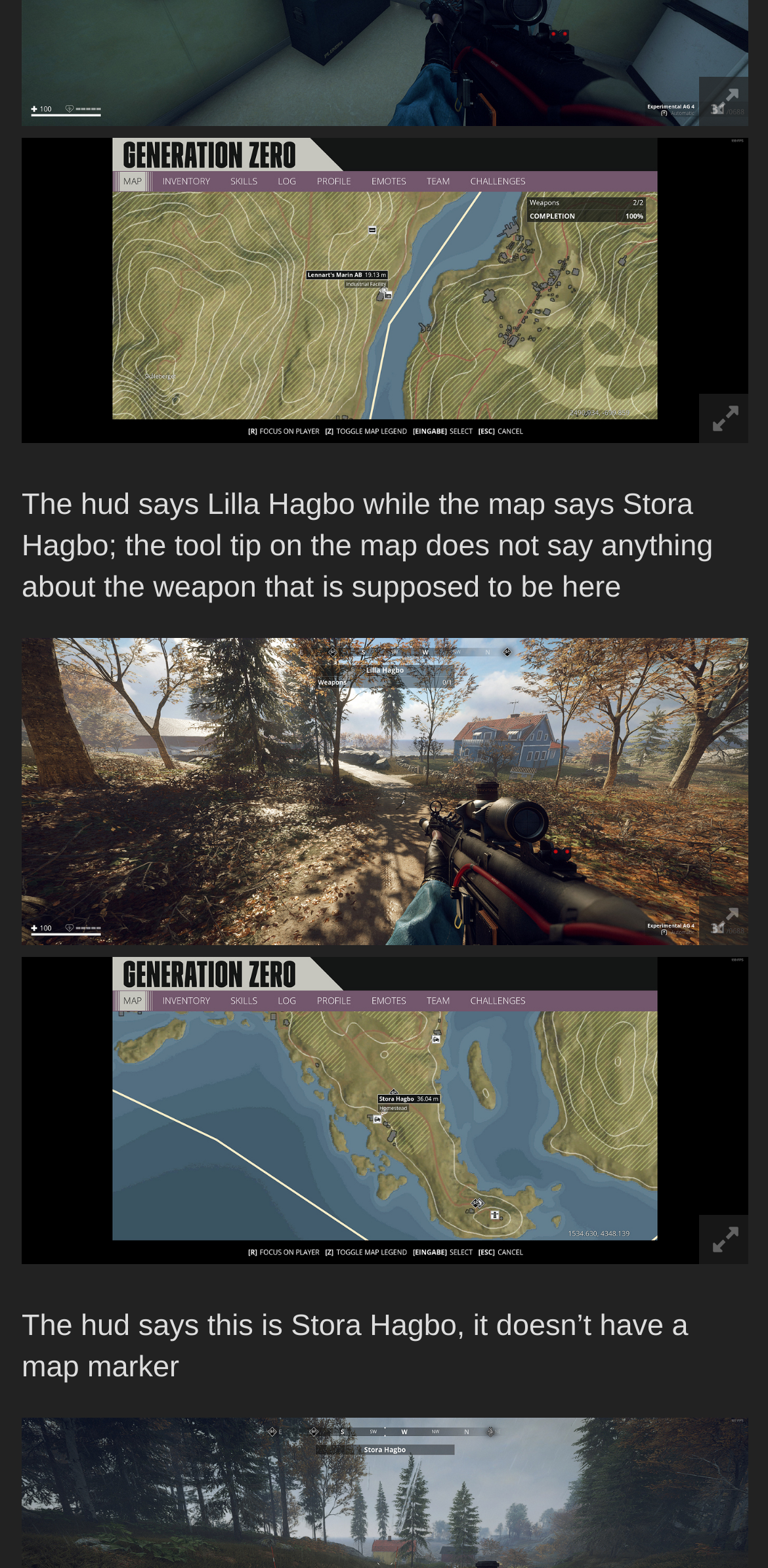Give the bounding box coordinates for the element described as: "Dec '19".

[0.862, 0.893, 0.974, 0.912]